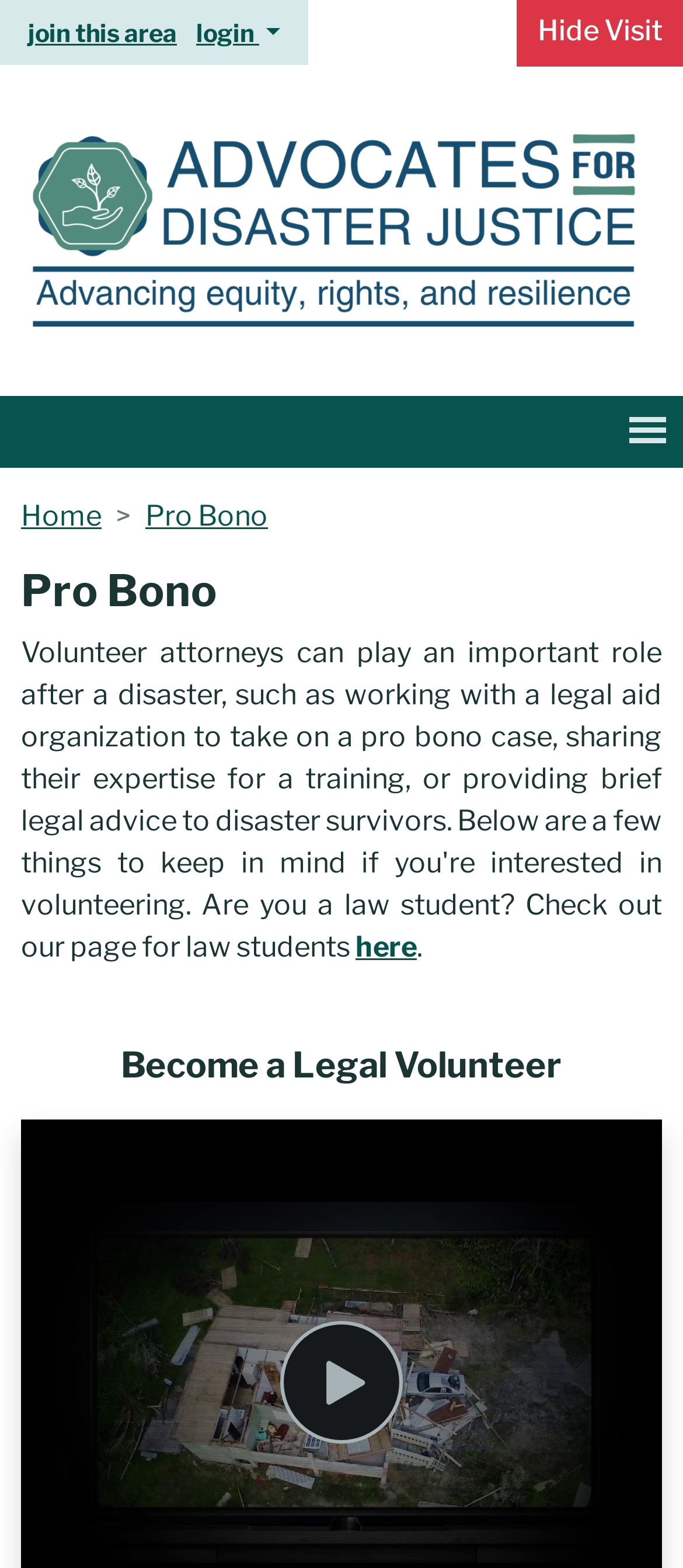Please answer the following question using a single word or phrase: 
What is the call to action for legal volunteers?

Become a Legal Volunteer